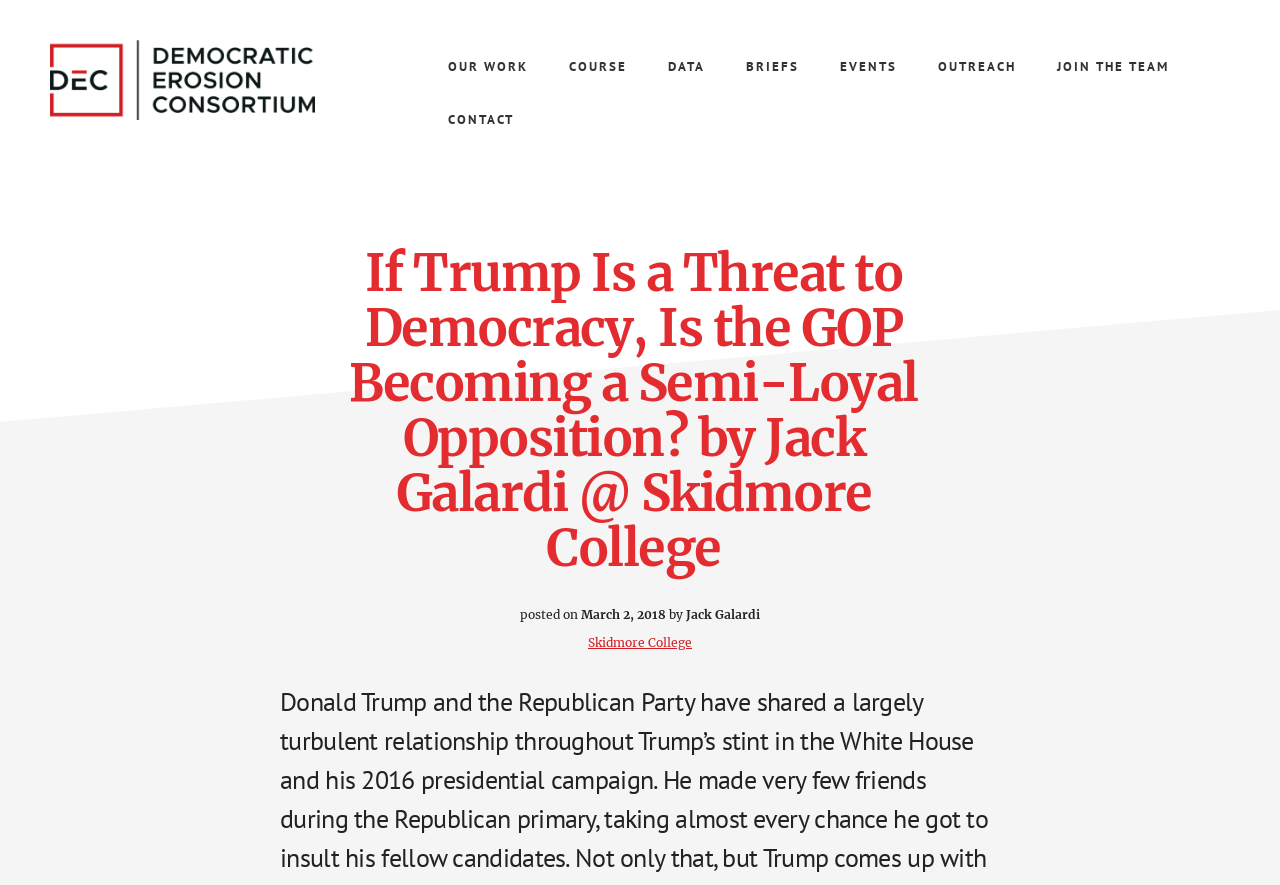Could you please study the image and provide a detailed answer to the question:
How many main navigation links are there?

I counted the number of links under the 'Main' navigation element, which are 'OUR WORK', 'COURSE', 'DATA', 'BRIEFS', 'EVENTS', 'OUTREACH', 'JOIN THE TEAM', and 'CONTACT'. There are 8 links in total.